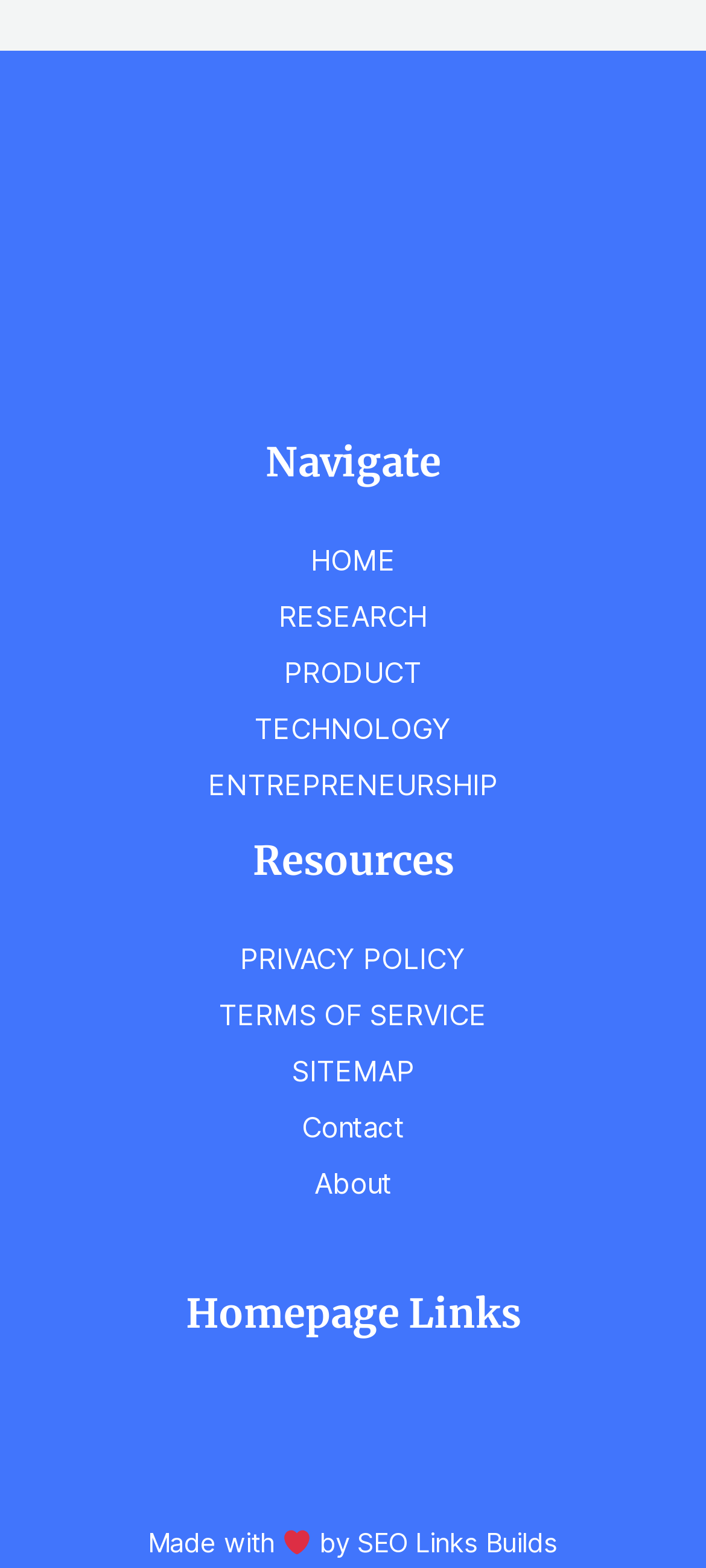What is the purpose of the 'Resources' section?
Please provide a detailed and thorough answer to the question.

The 'Resources' section is located at the bottom of the webpage and provides links to various resources such as 'PRIVACY POLICY', 'TERMS OF SERVICE', 'SITEMAP', 'Contact', and 'About', which are arranged vertically and have bounding boxes of [0.34, 0.6, 0.66, 0.622], [0.31, 0.636, 0.69, 0.658], [0.413, 0.672, 0.587, 0.694], [0.427, 0.708, 0.573, 0.73], and [0.445, 0.743, 0.555, 0.765] respectively.